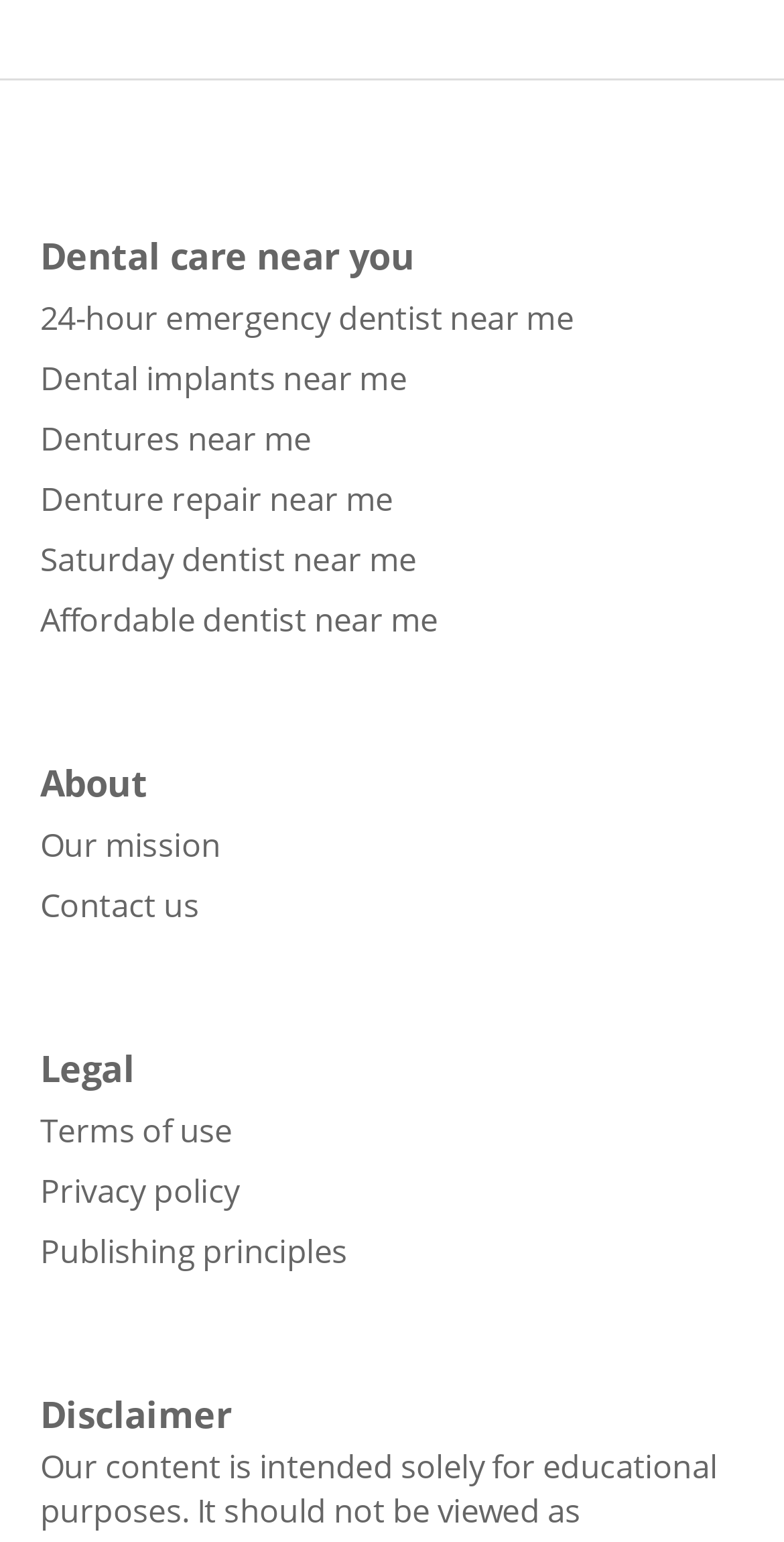Please find the bounding box coordinates of the section that needs to be clicked to achieve this instruction: "Find a 24-hour emergency dentist near me".

[0.051, 0.191, 0.732, 0.22]